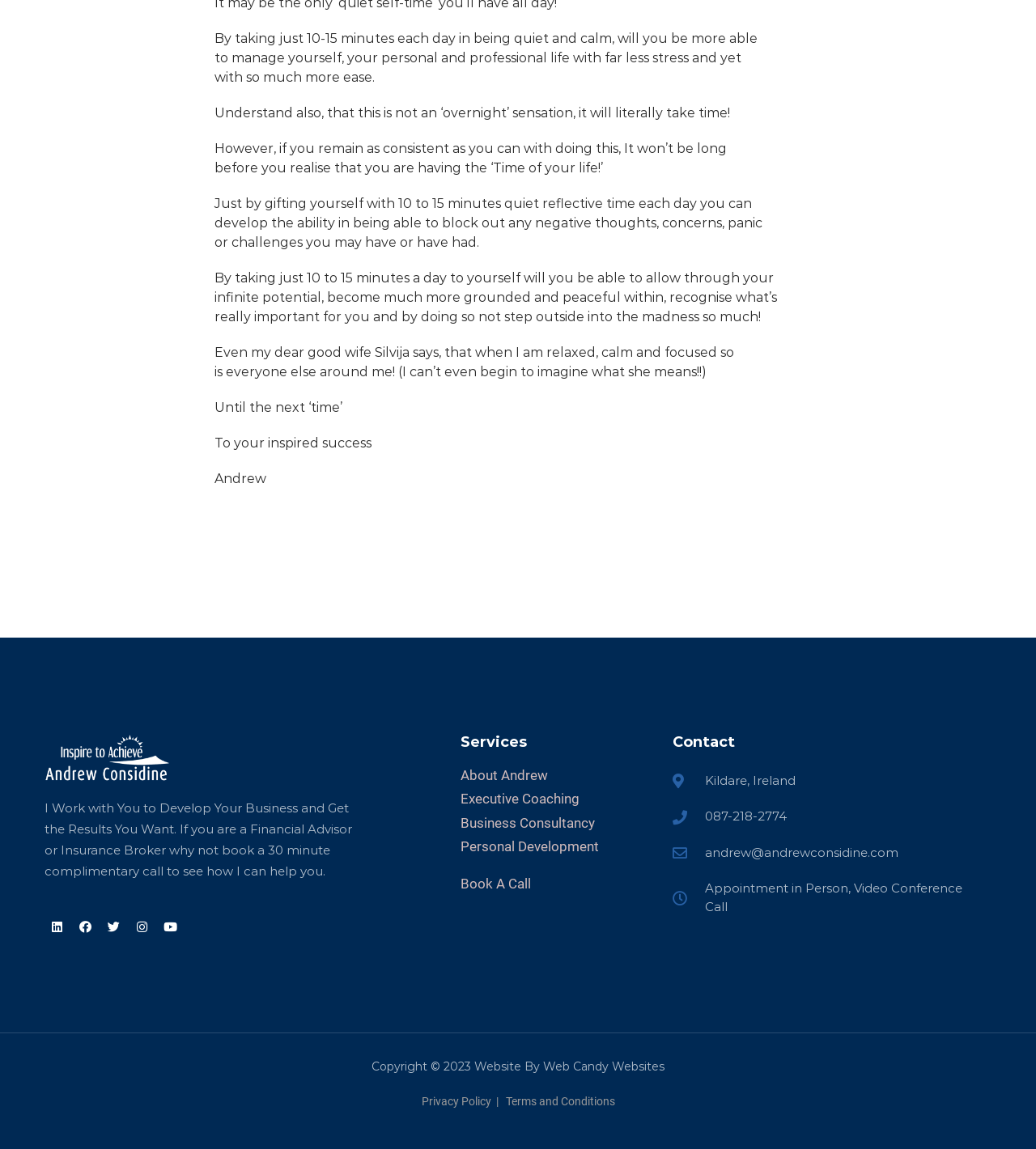What is the author's name?
Using the information presented in the image, please offer a detailed response to the question.

The author's name is mentioned at the bottom of the webpage, where it says 'To your inspired success, Andrew'.